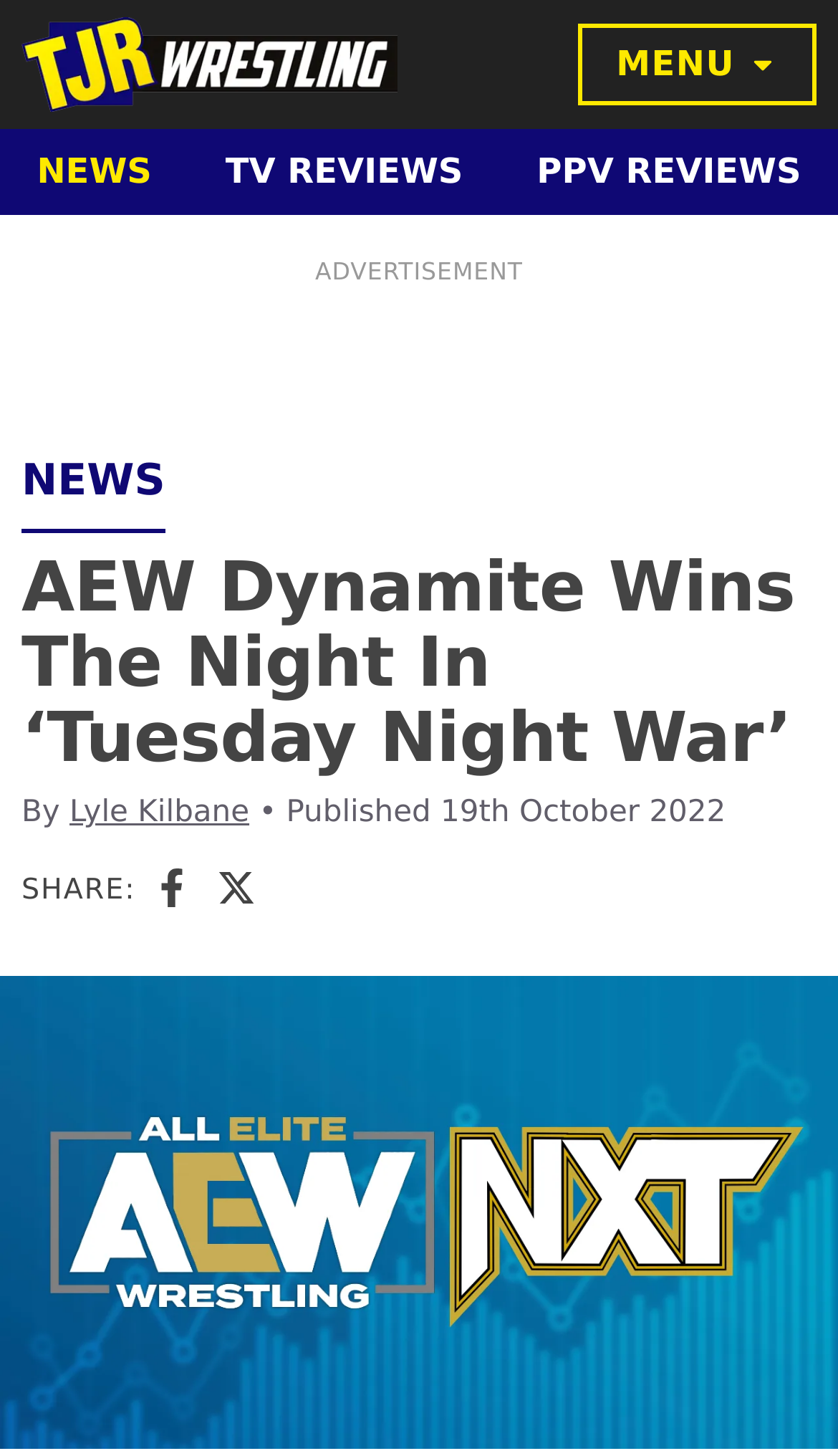How many social media platforms are available for sharing?
Please answer using one word or phrase, based on the screenshot.

2